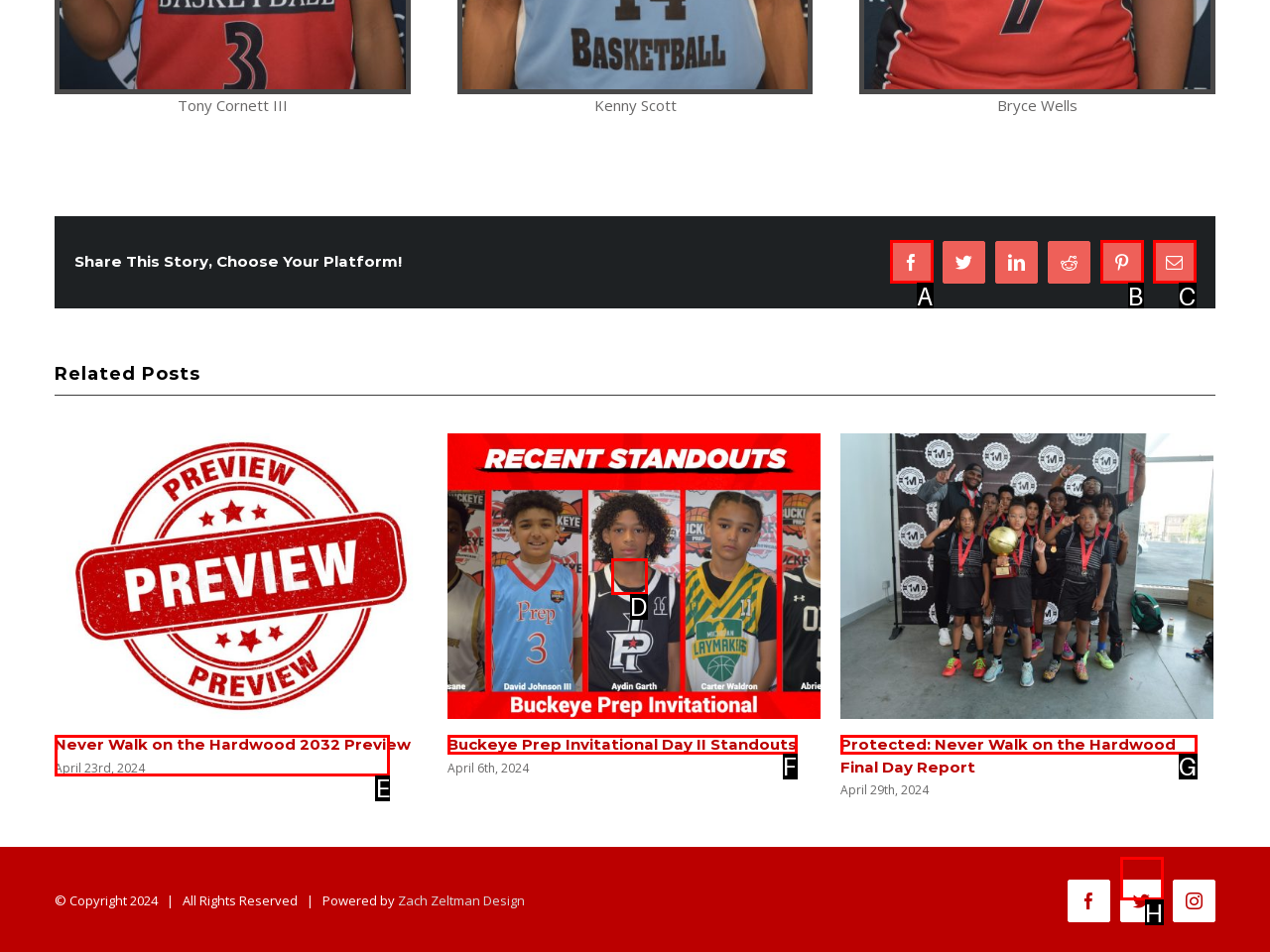Choose the letter of the option you need to click to View related post 'Never Walk on the Hardwood Final Day Report'. Answer with the letter only.

E